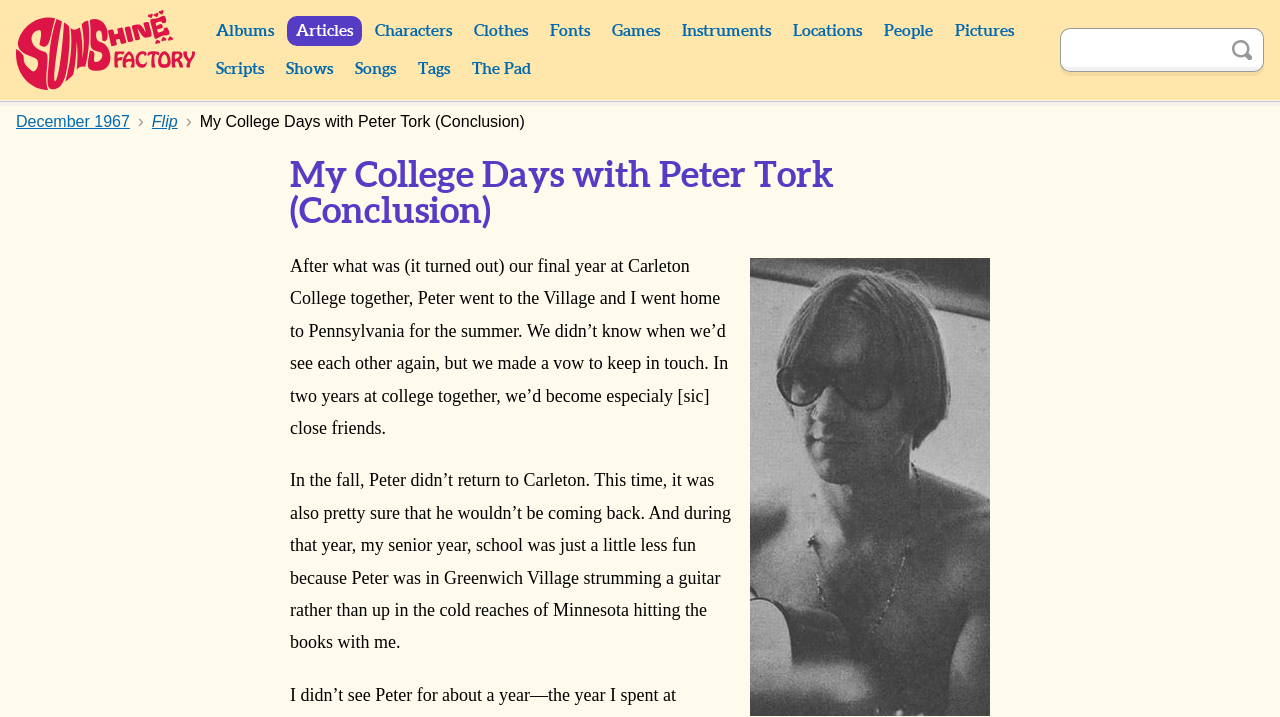Use a single word or phrase to answer the following:
What is Peter doing in Greenwich Village?

strumming a guitar